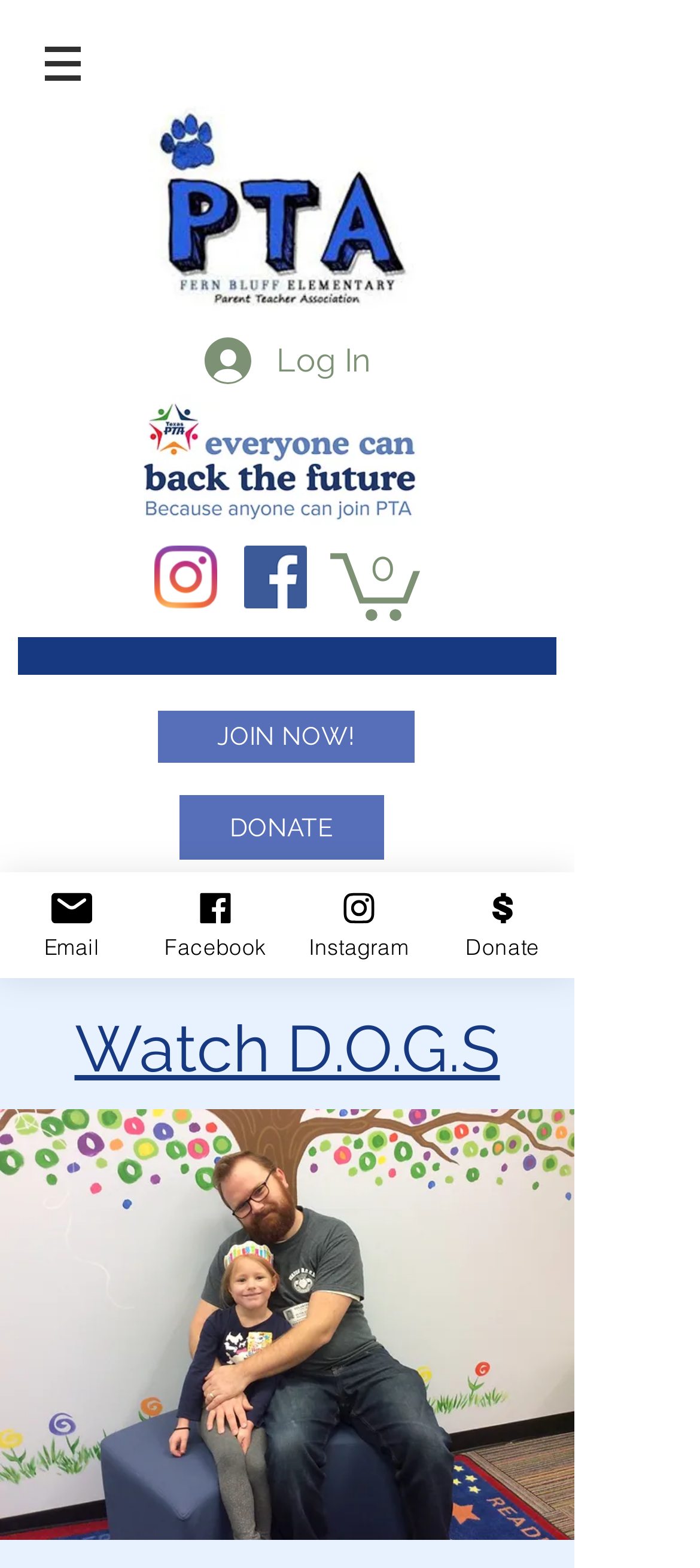Please indicate the bounding box coordinates for the clickable area to complete the following task: "Click the Log In button". The coordinates should be specified as four float numbers between 0 and 1, i.e., [left, top, right, bottom].

[0.256, 0.205, 0.564, 0.255]